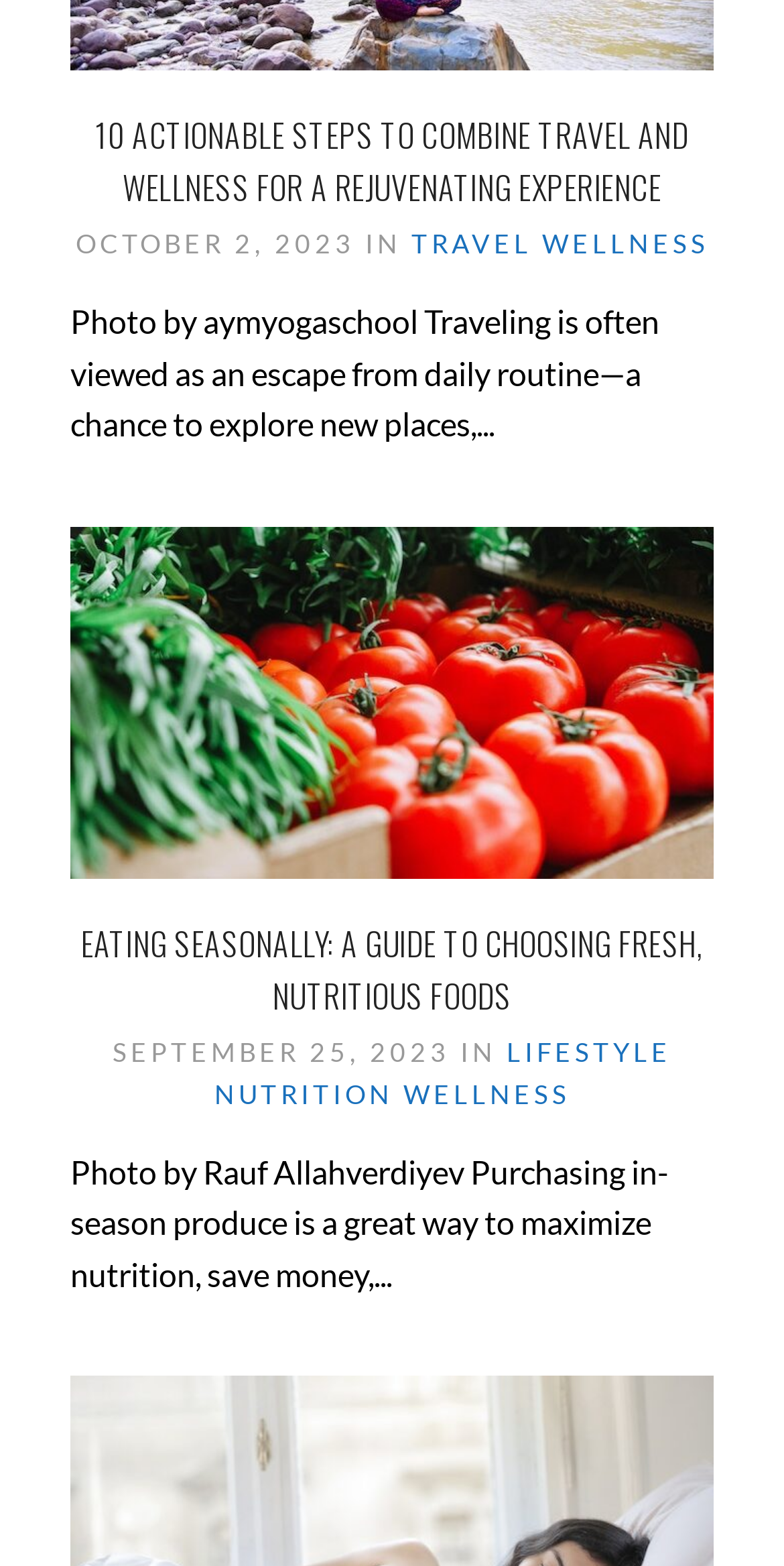Pinpoint the bounding box coordinates of the clickable element needed to complete the instruction: "read eating seasonally guide". The coordinates should be provided as four float numbers between 0 and 1: [left, top, right, bottom].

[0.103, 0.587, 0.897, 0.65]